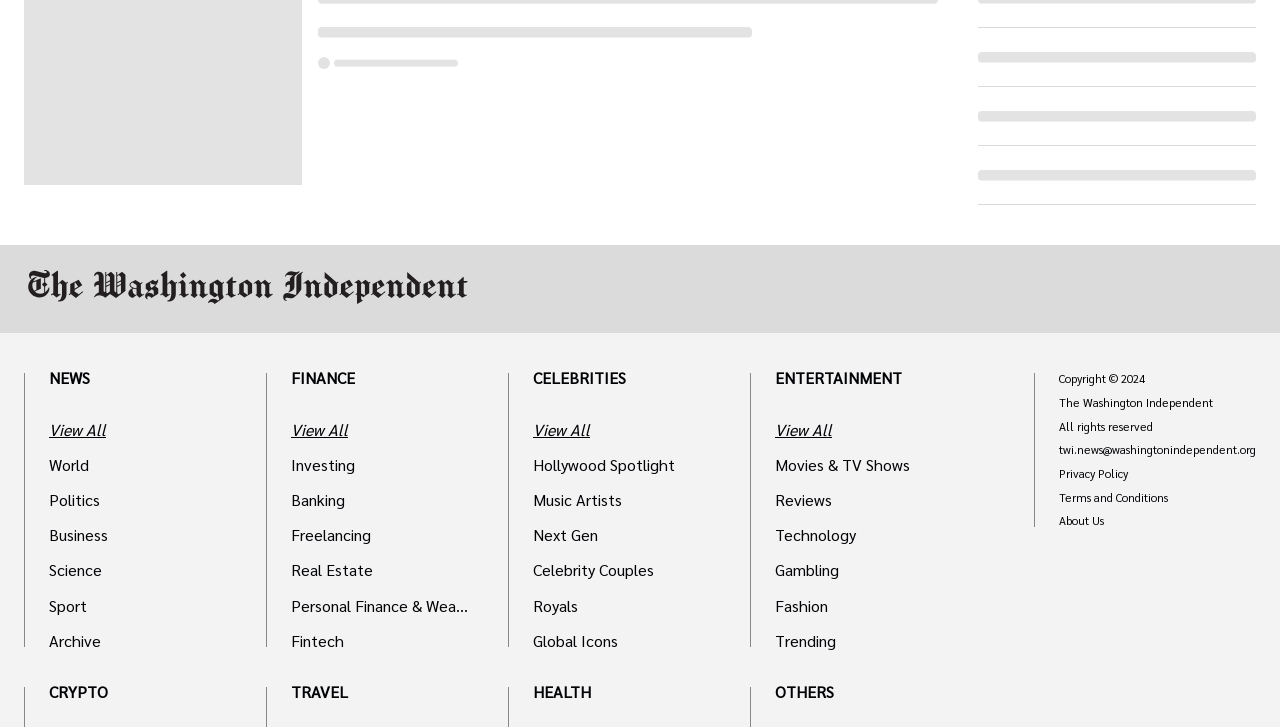Could you locate the bounding box coordinates for the section that should be clicked to accomplish this task: "Click on NEWS".

[0.038, 0.514, 0.177, 0.529]